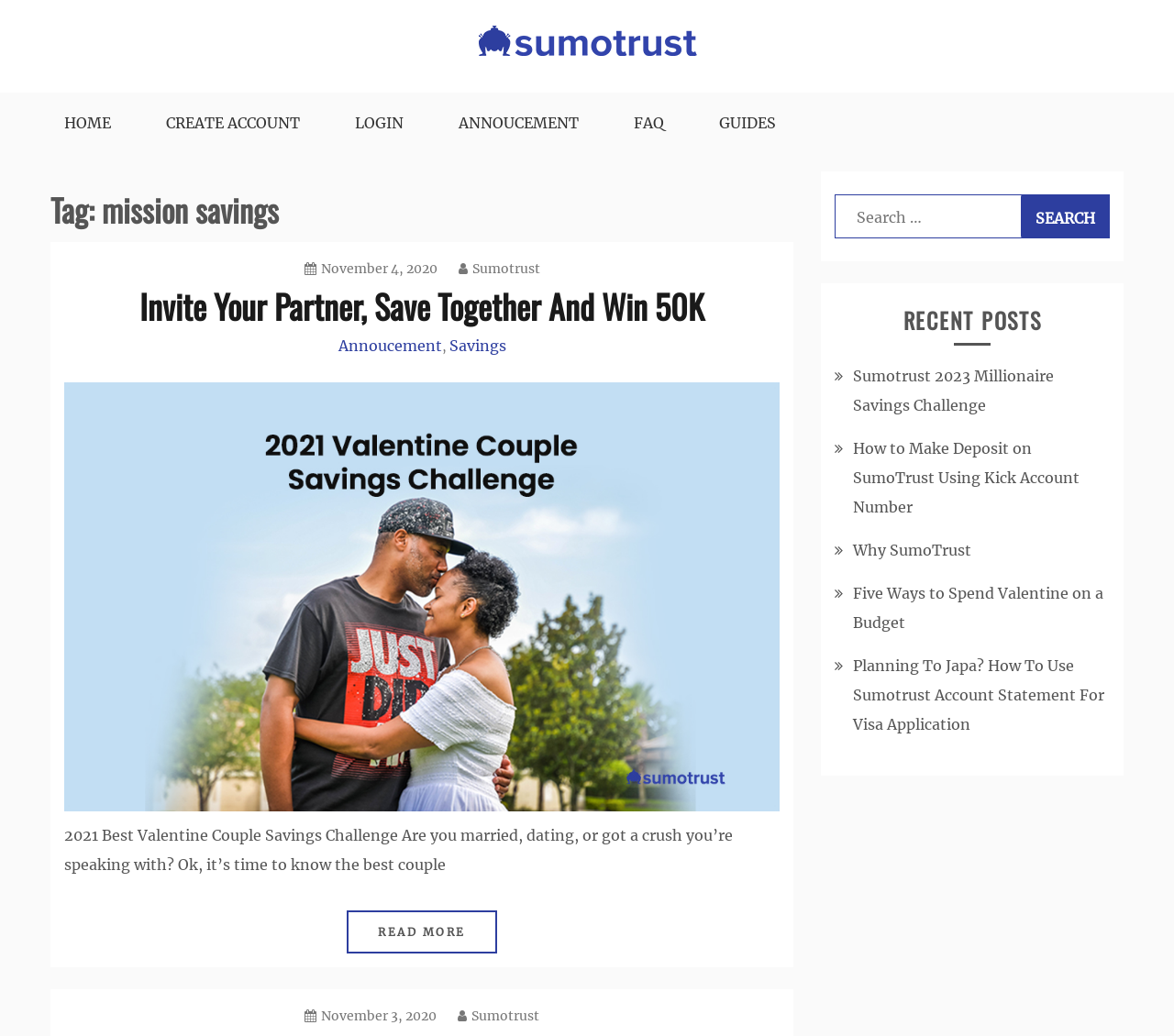Determine the bounding box coordinates of the clickable region to follow the instruction: "check the RECENT POSTS".

[0.711, 0.296, 0.945, 0.331]